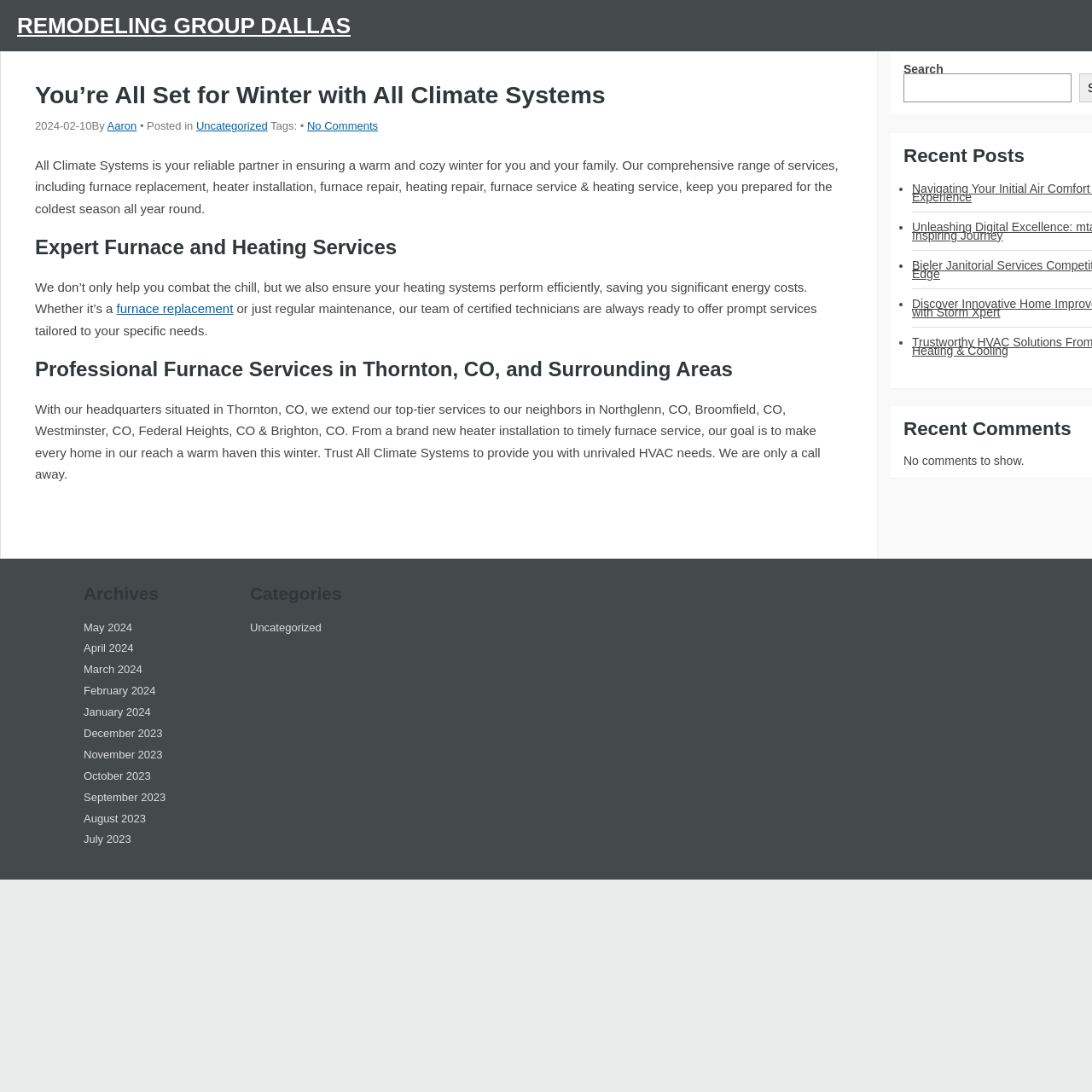What is the name of the company providing furnace and heating services?
Please provide a detailed and comprehensive answer to the question.

The name of the company can be found in the heading element, which is a child of the root element. The text content of the heading element is 'REMODELING GROUP DALLAS', but the company name is mentioned in the paragraph text as 'All Climate Systems'.